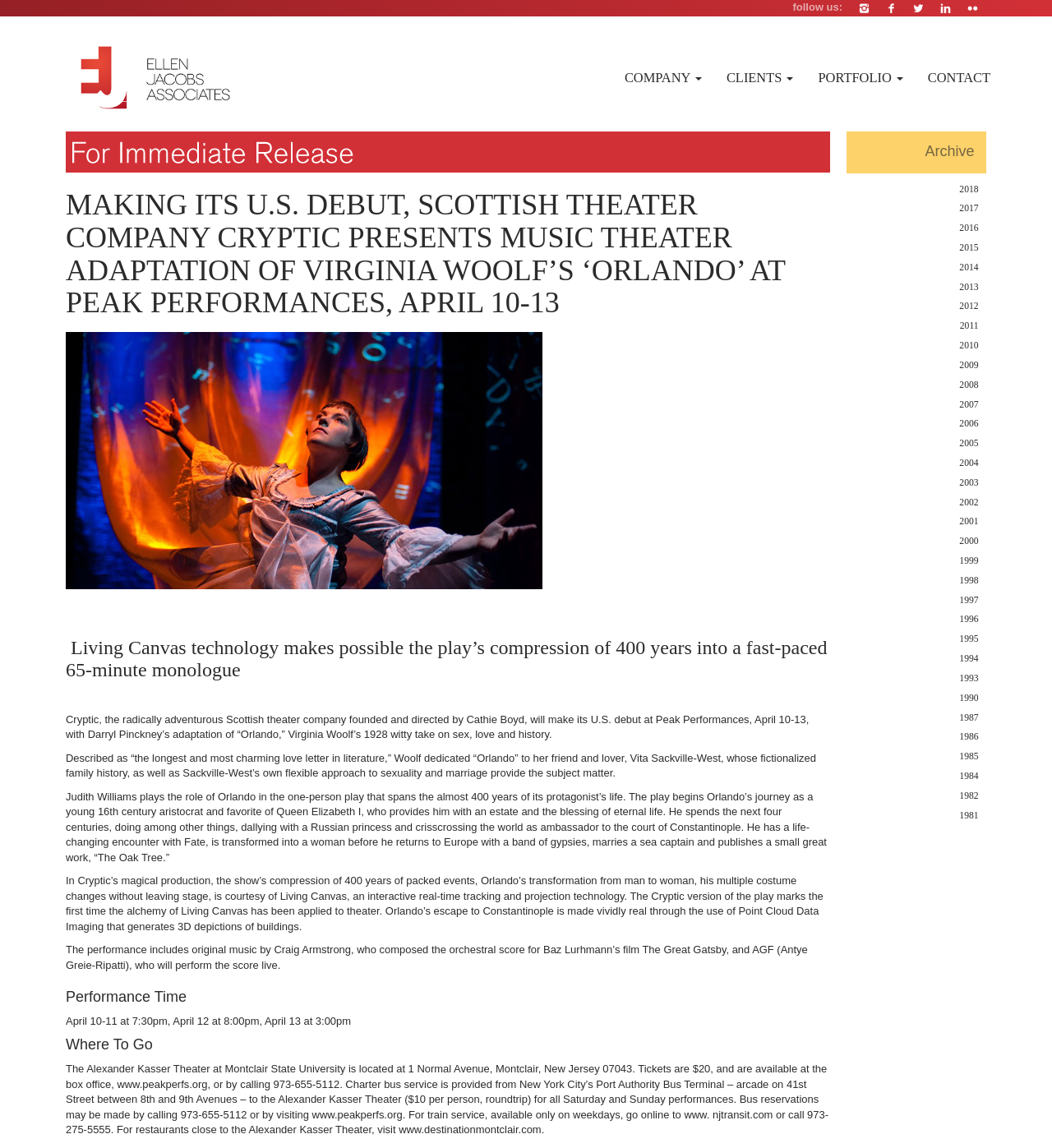Who is the author of the book 'Orlando'?
Could you please answer the question thoroughly and with as much detail as possible?

The answer can be found in the paragraph that starts with 'Described as “the longest and most charming love letter in literature,” Woolf dedicated “Orlando” to her friend and lover, Vita Sackville-West...' where it mentions the author of the book as Virginia Woolf.